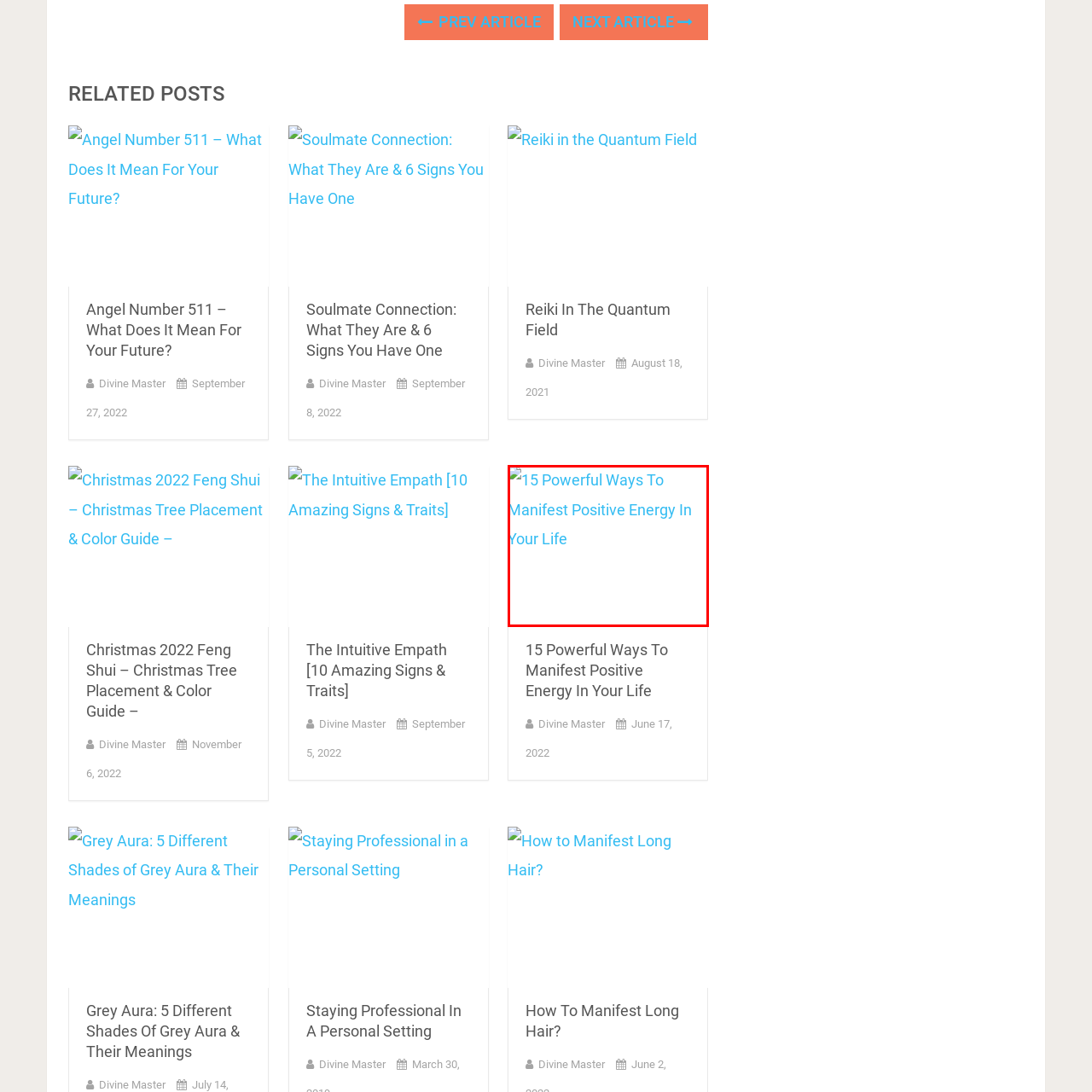What does the article promise to offer readers? Examine the image inside the red bounding box and answer concisely with one word or a short phrase.

Actionable insights and strategies